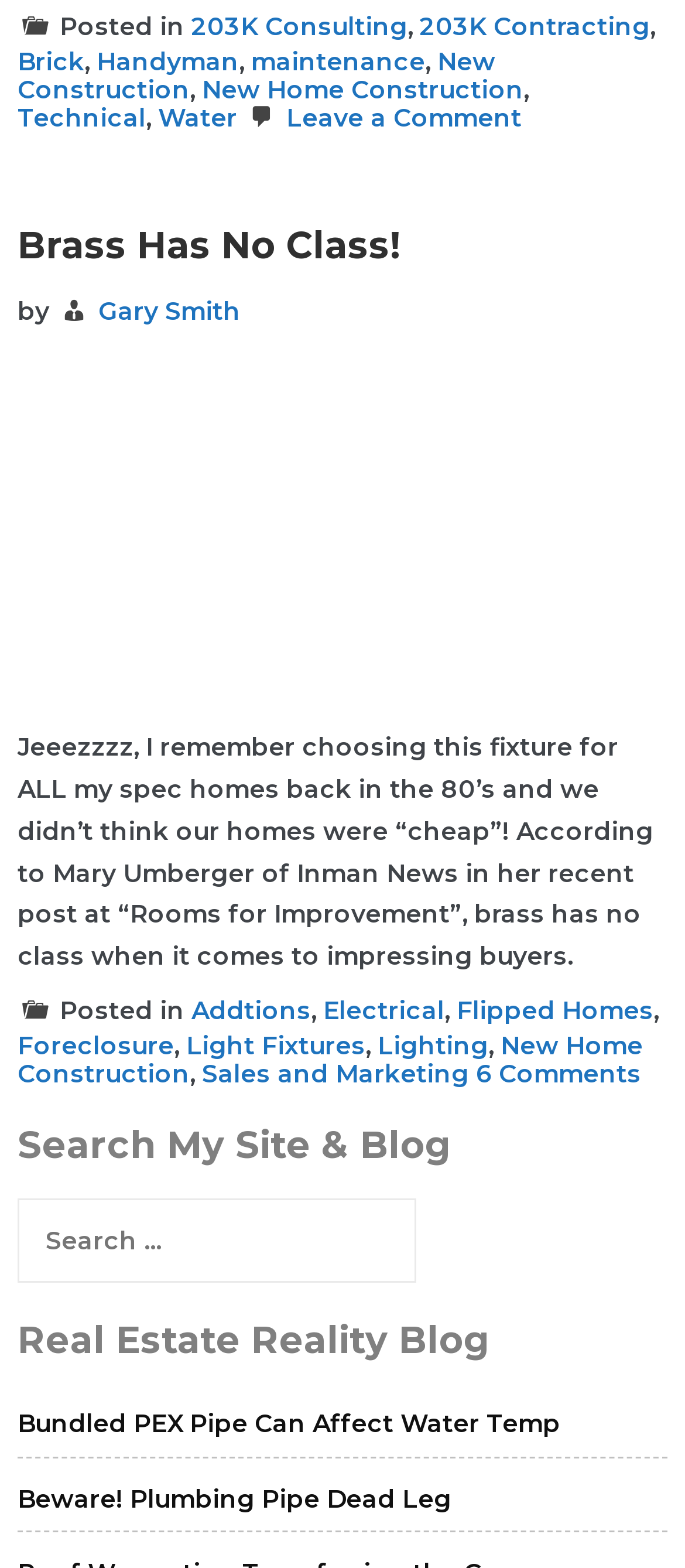What is the topic of the article?
Based on the image, answer the question in a detailed manner.

The topic of the article can be determined by looking at the heading of the article, which is 'Brass Has No Class!' and is located in the main content area of the webpage.